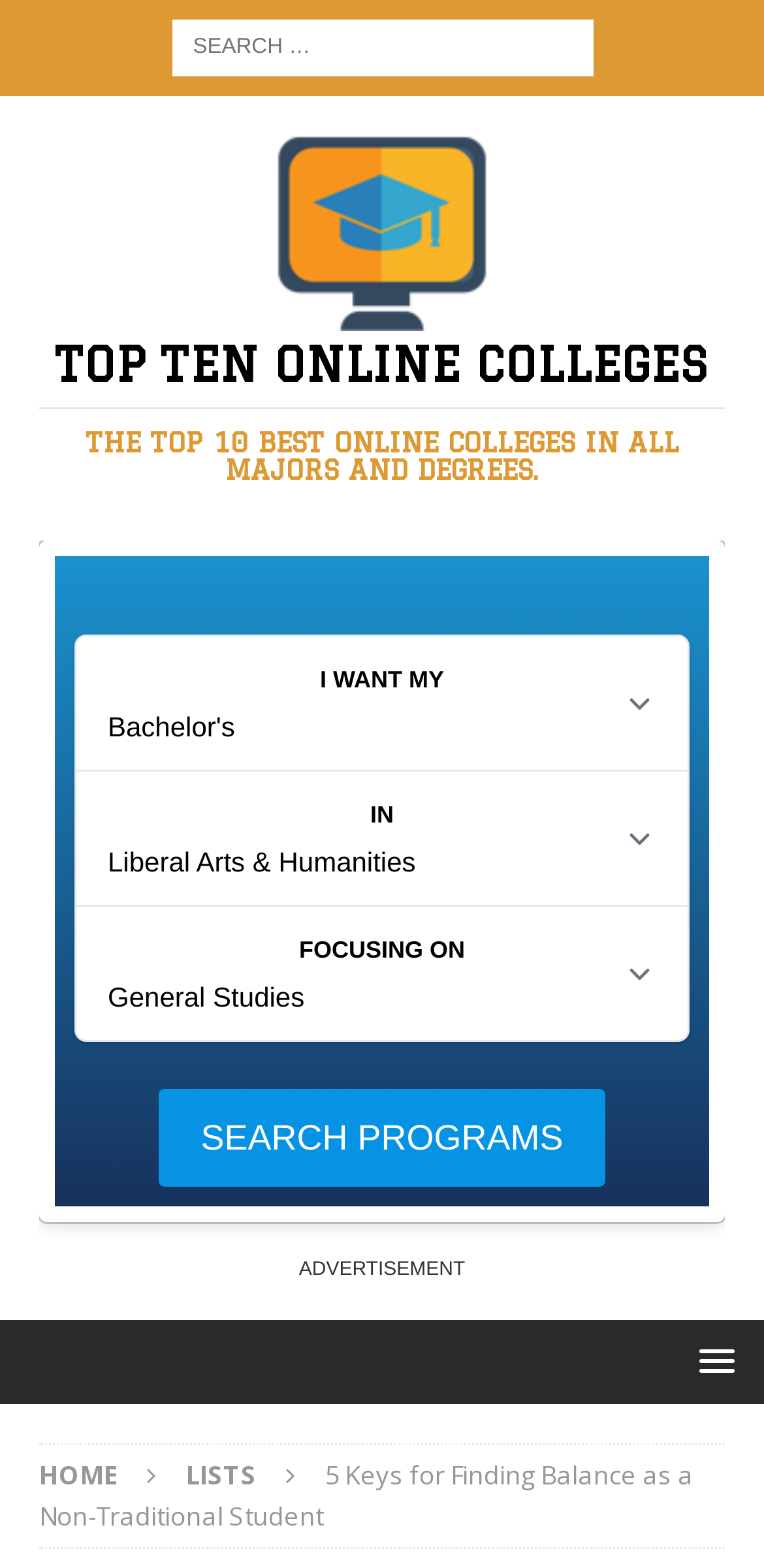Find the bounding box coordinates for the area that should be clicked to accomplish the instruction: "Go to HOME".

[0.051, 0.93, 0.154, 0.952]